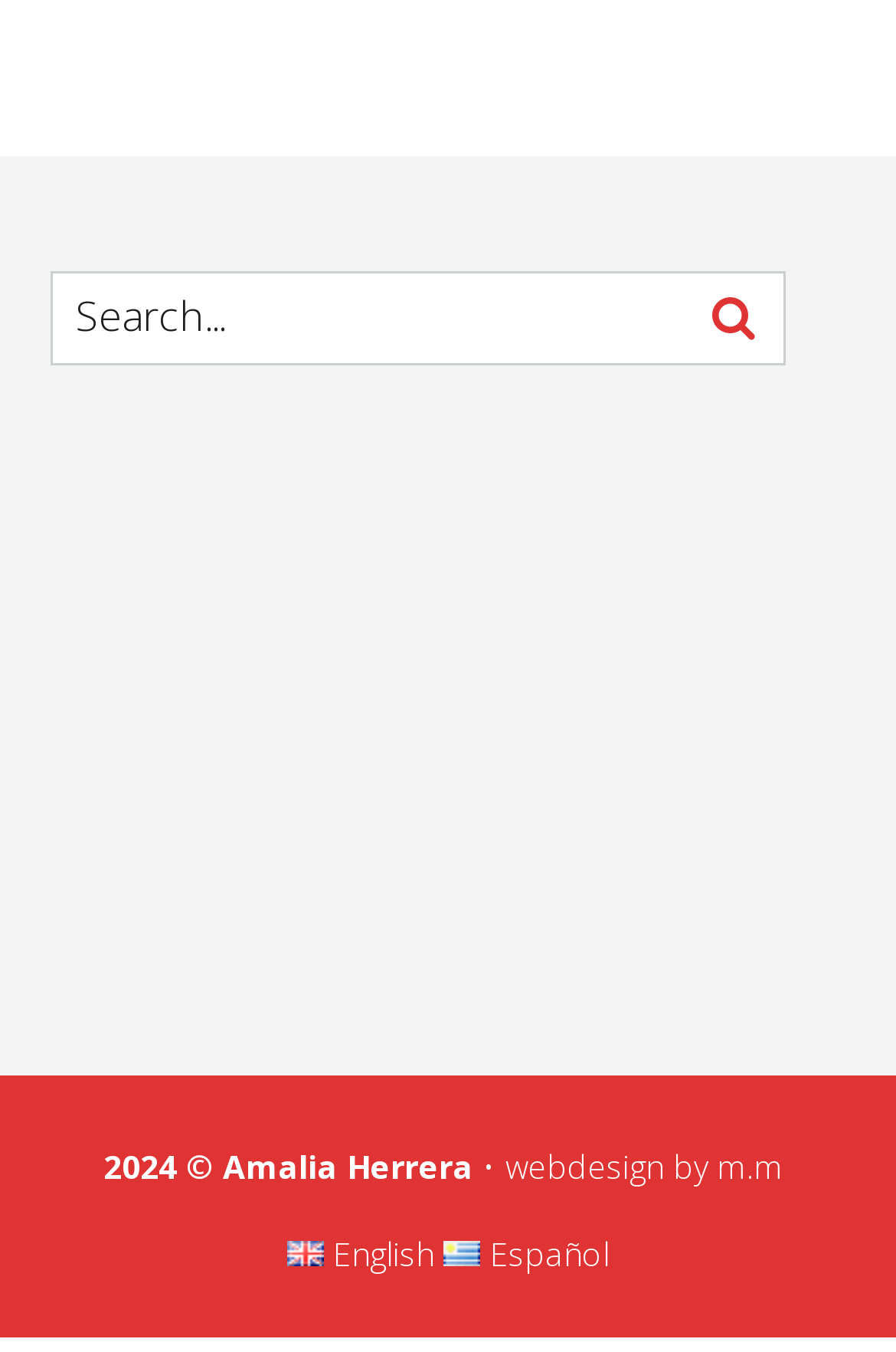What is the name of the person?
Using the screenshot, give a one-word or short phrase answer.

Amalia Herrera